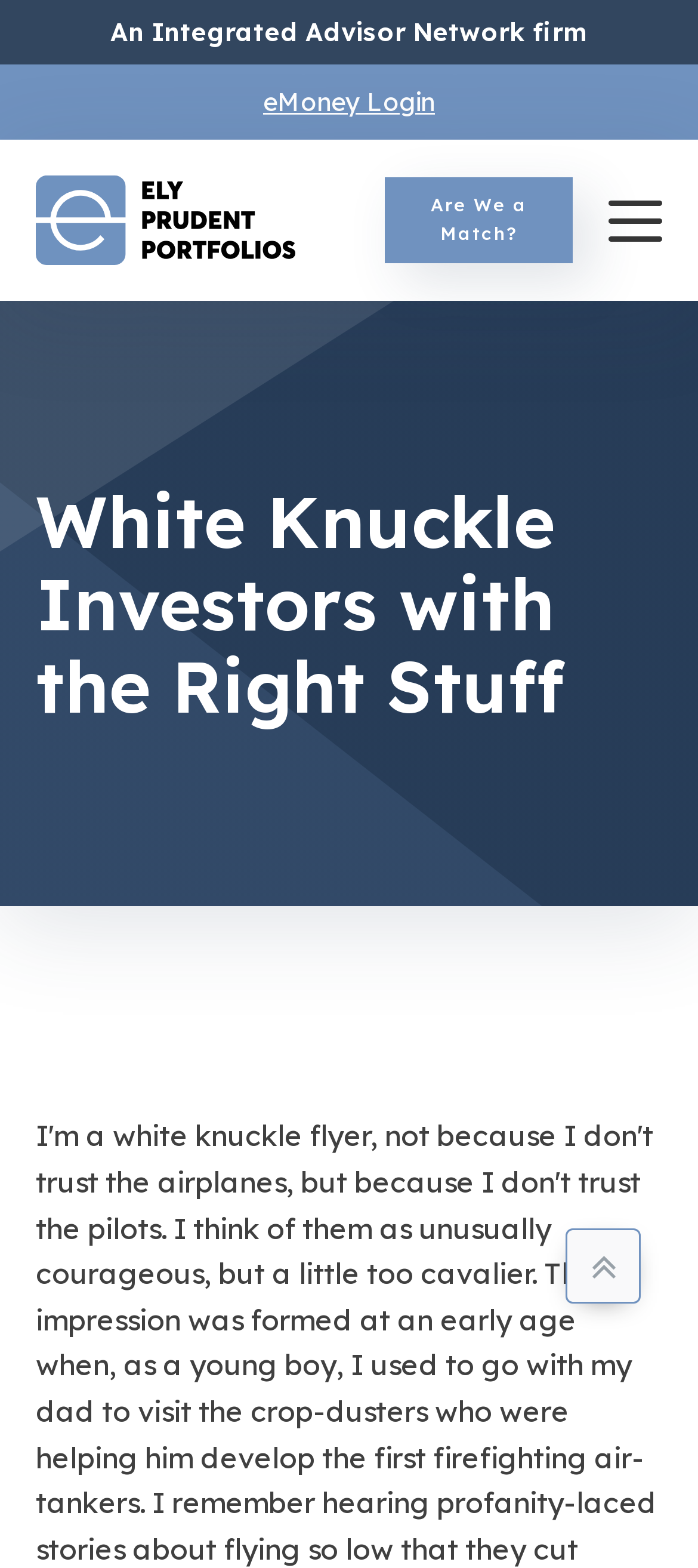Use a single word or phrase to answer the question:
What is the direction of the icon at the bottom right?

Up